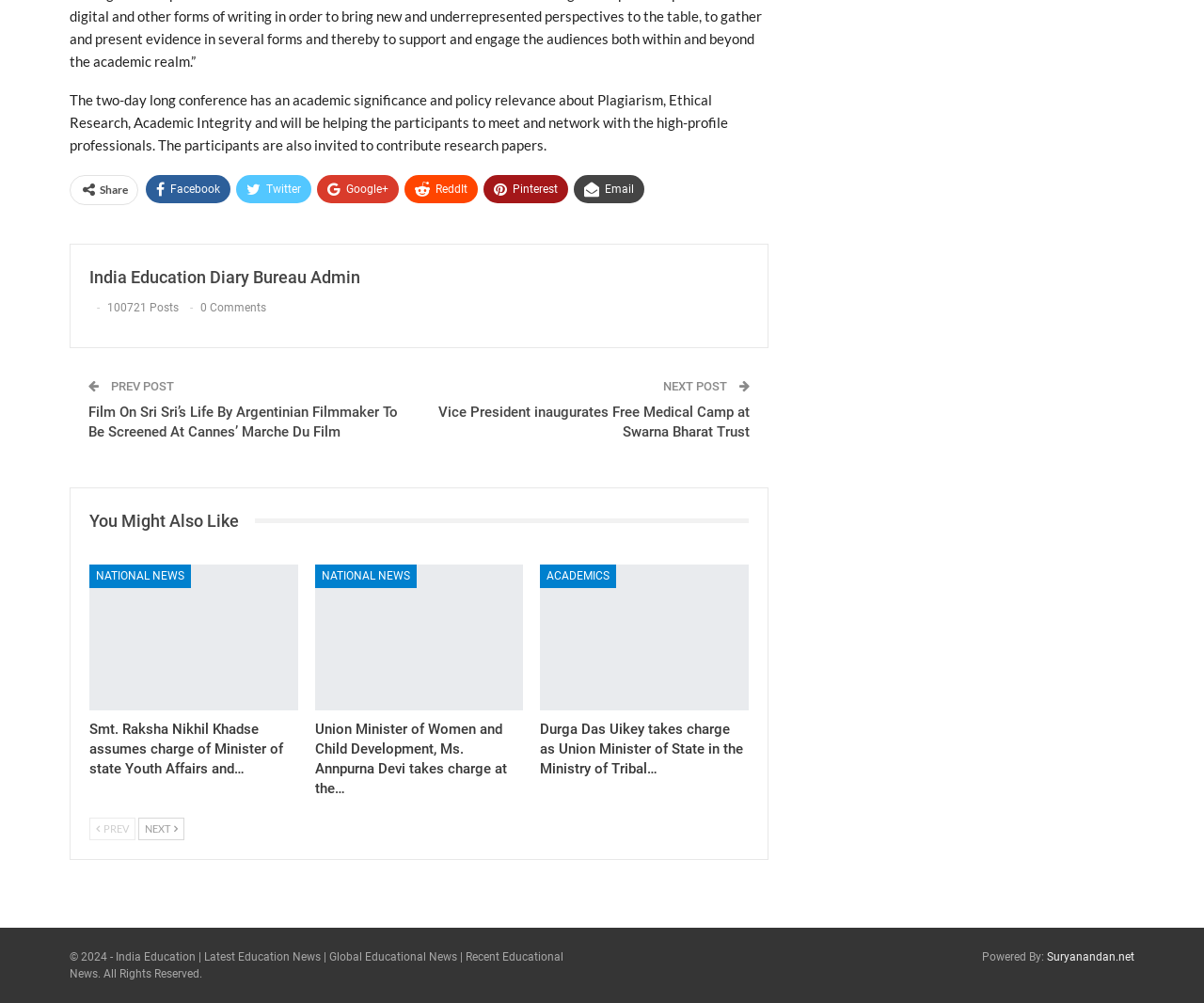Determine the bounding box coordinates of the section I need to click to execute the following instruction: "Share on Facebook". Provide the coordinates as four float numbers between 0 and 1, i.e., [left, top, right, bottom].

[0.121, 0.175, 0.191, 0.203]